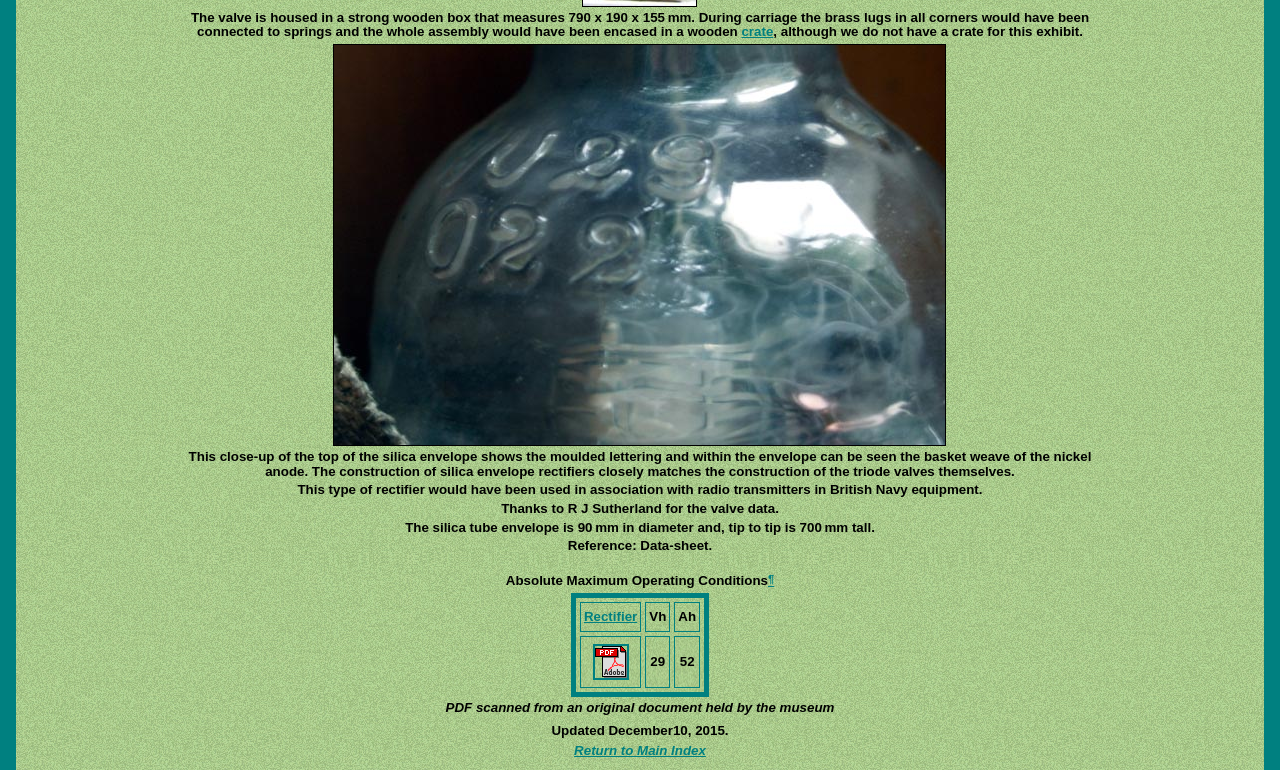Provide the bounding box coordinates of the HTML element described as: "crate". The bounding box coordinates should be four float numbers between 0 and 1, i.e., [left, top, right, bottom].

[0.579, 0.031, 0.604, 0.051]